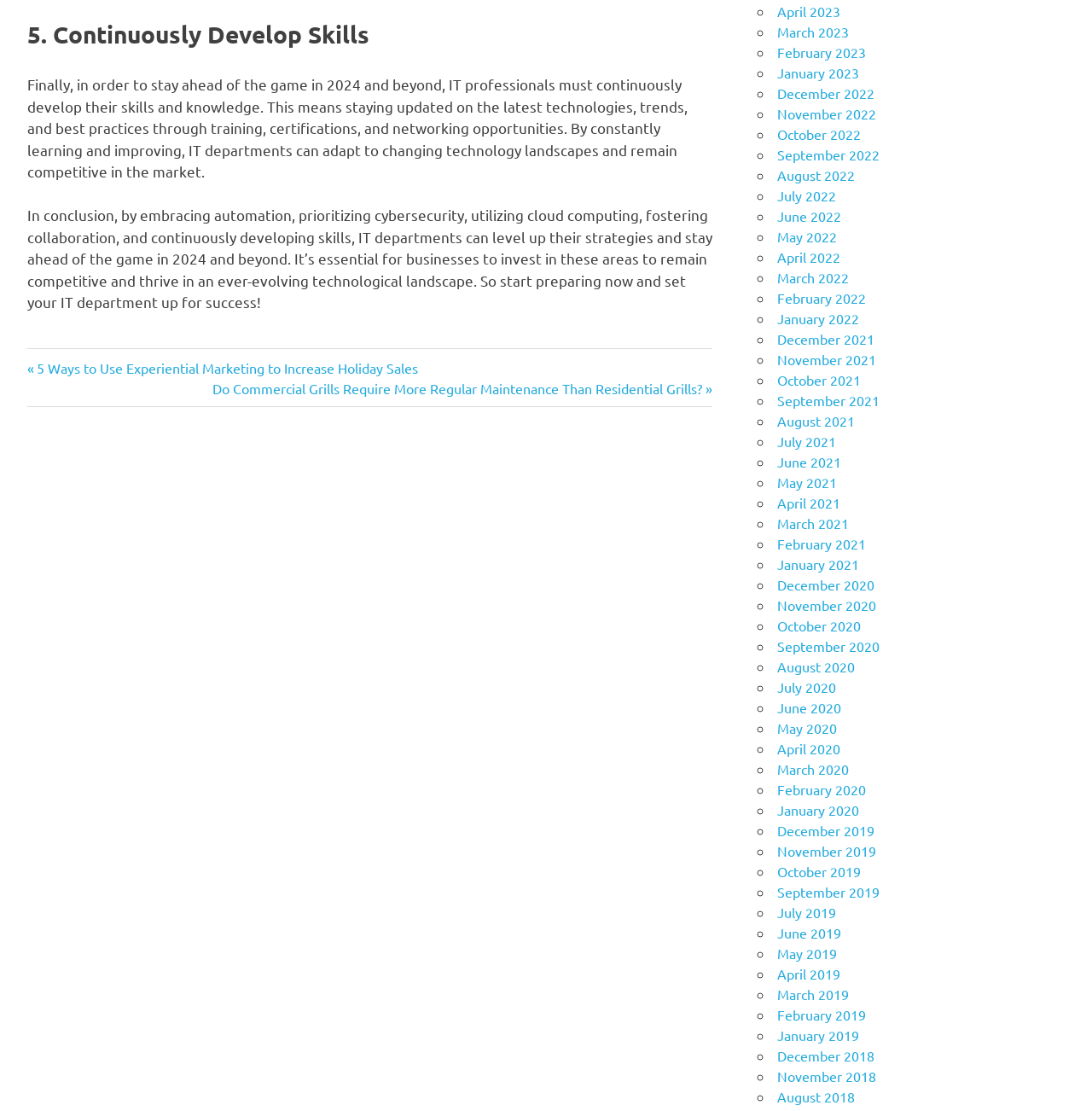Find the bounding box coordinates of the element's region that should be clicked in order to follow the given instruction: "Read the previous post". The coordinates should consist of four float numbers between 0 and 1, i.e., [left, top, right, bottom].

[0.025, 0.323, 0.383, 0.338]